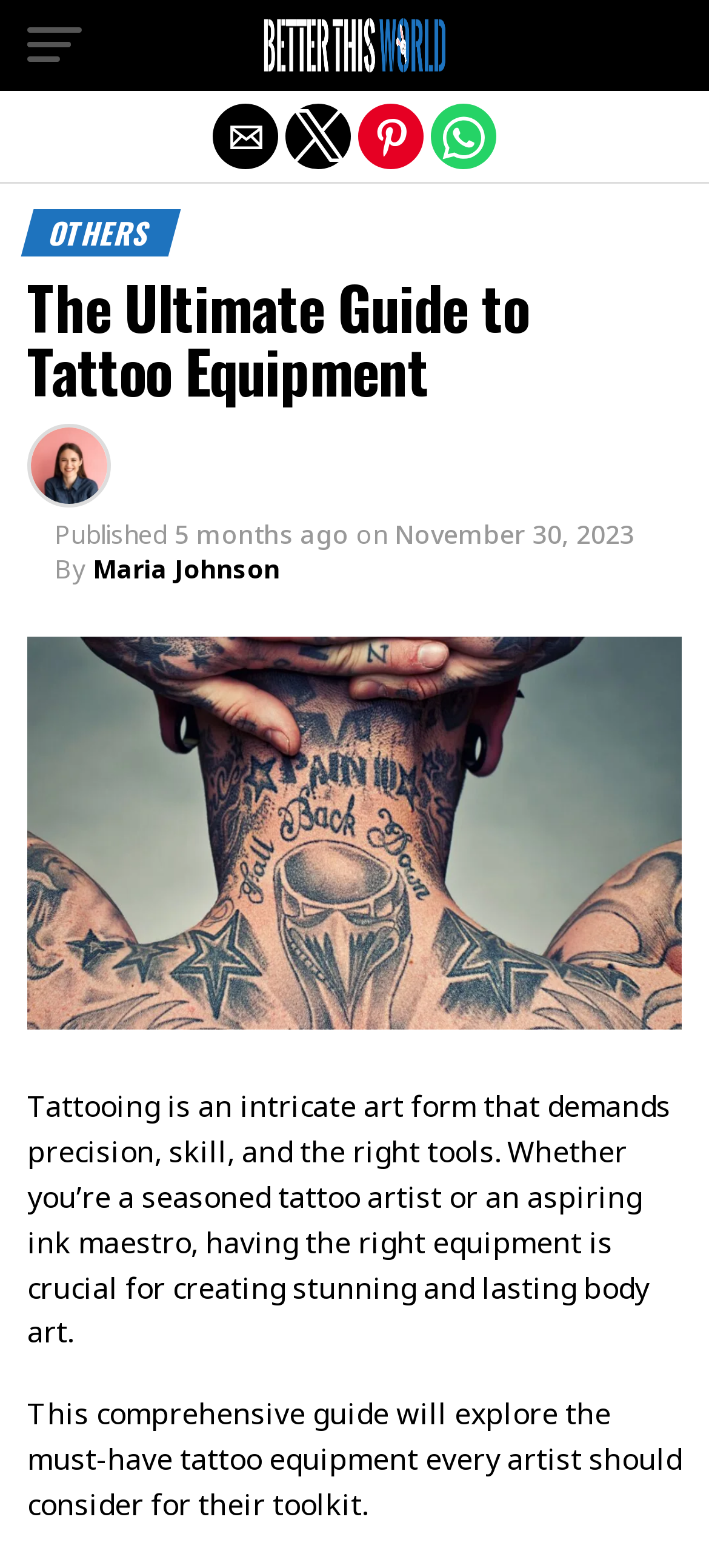Utilize the details in the image to give a detailed response to the question: How long ago was the article published?

The publication date of the article can be found by looking at the section that provides information about the publication. Specifically, it is located next to the text 'Published' and is indicated by the text '5 months ago'. This suggests that the article was published five months prior to the current date.